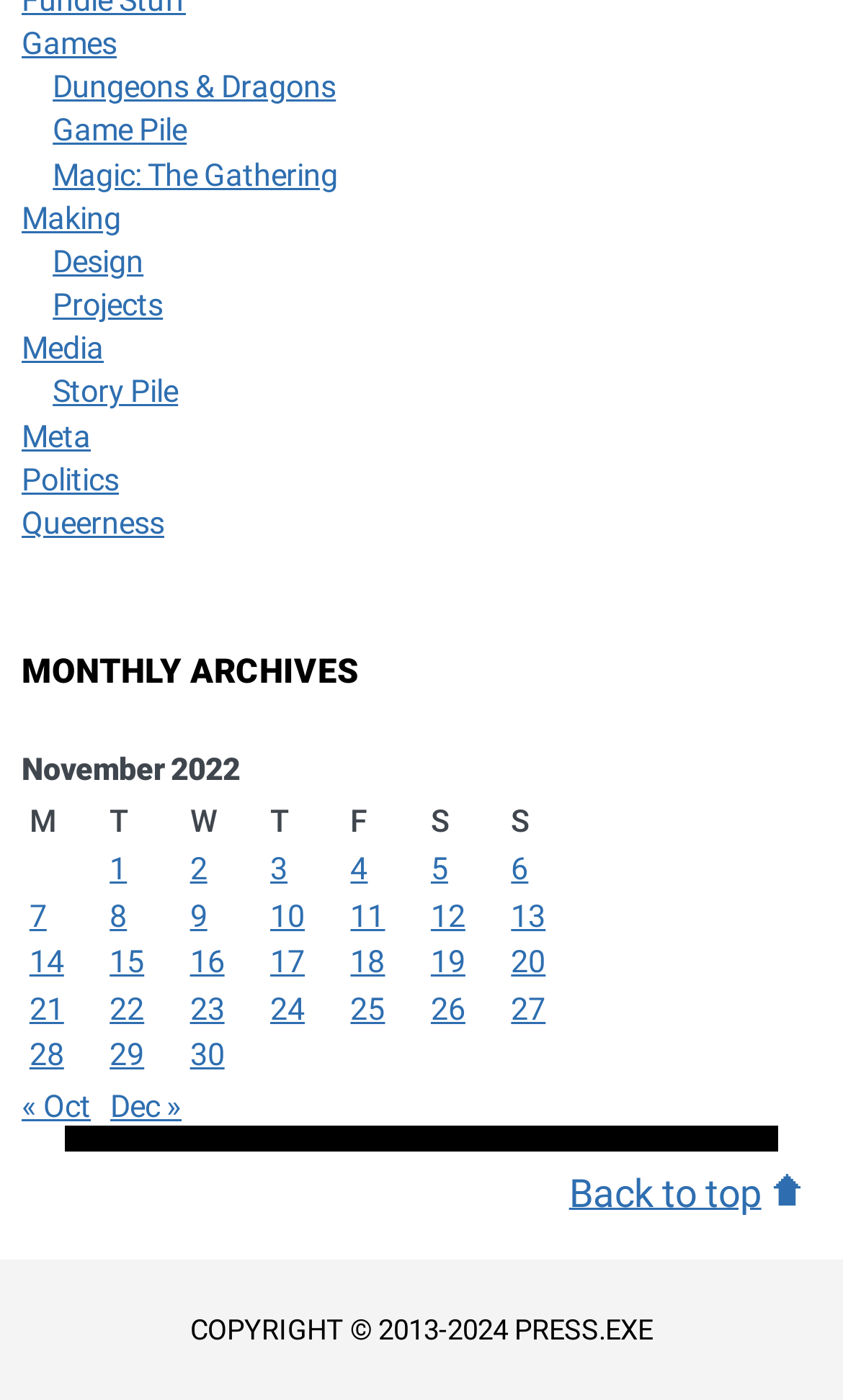How many columns are there in the 'November 2022' table?
Based on the screenshot, provide your answer in one word or phrase.

7